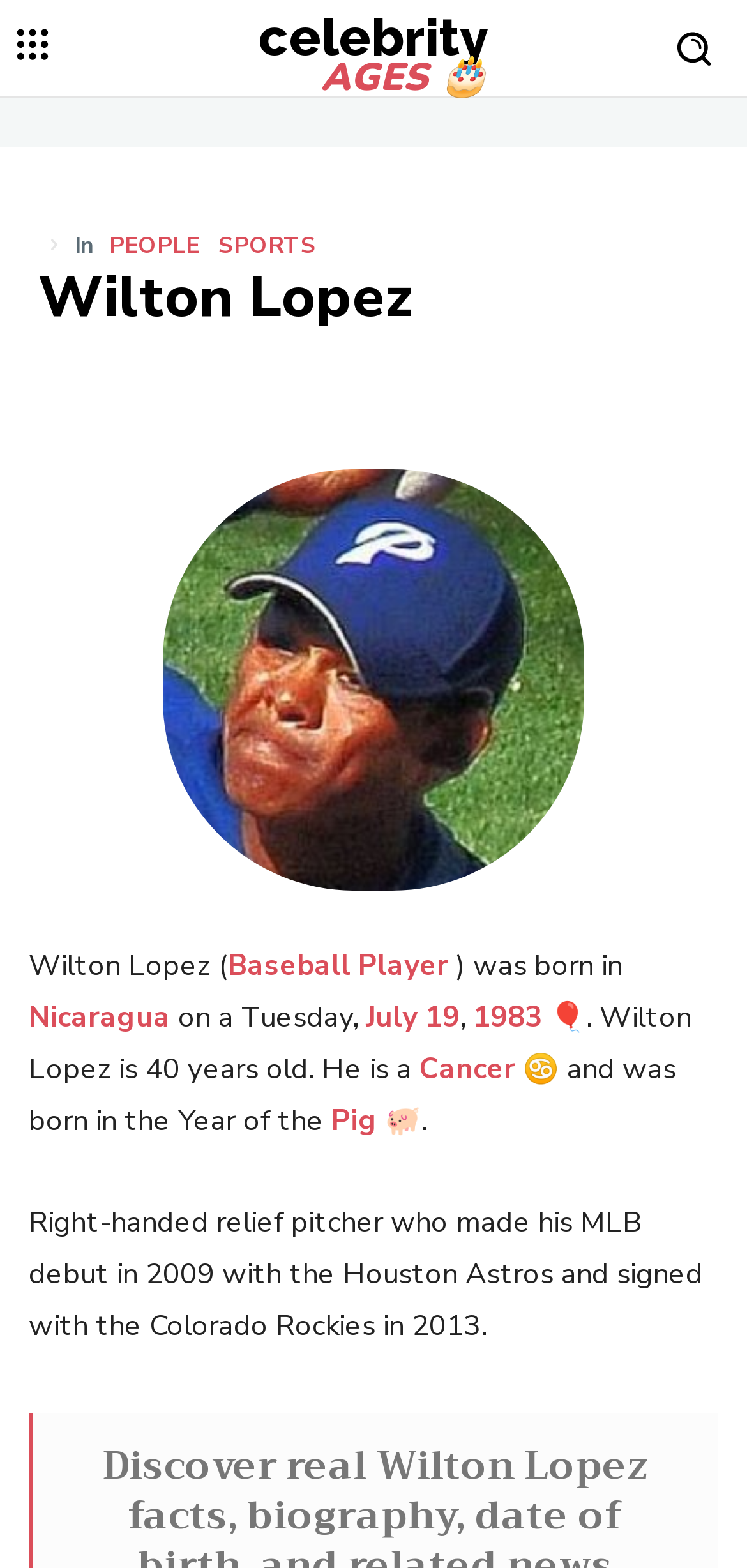What is the animal associated with Wilton Lopez's birth year?
Please give a detailed and elaborate answer to the question.

I found this answer by looking at the text description about Wilton Lopez's birth details, which says '...and was born in the Year of the Pig 🐖'.